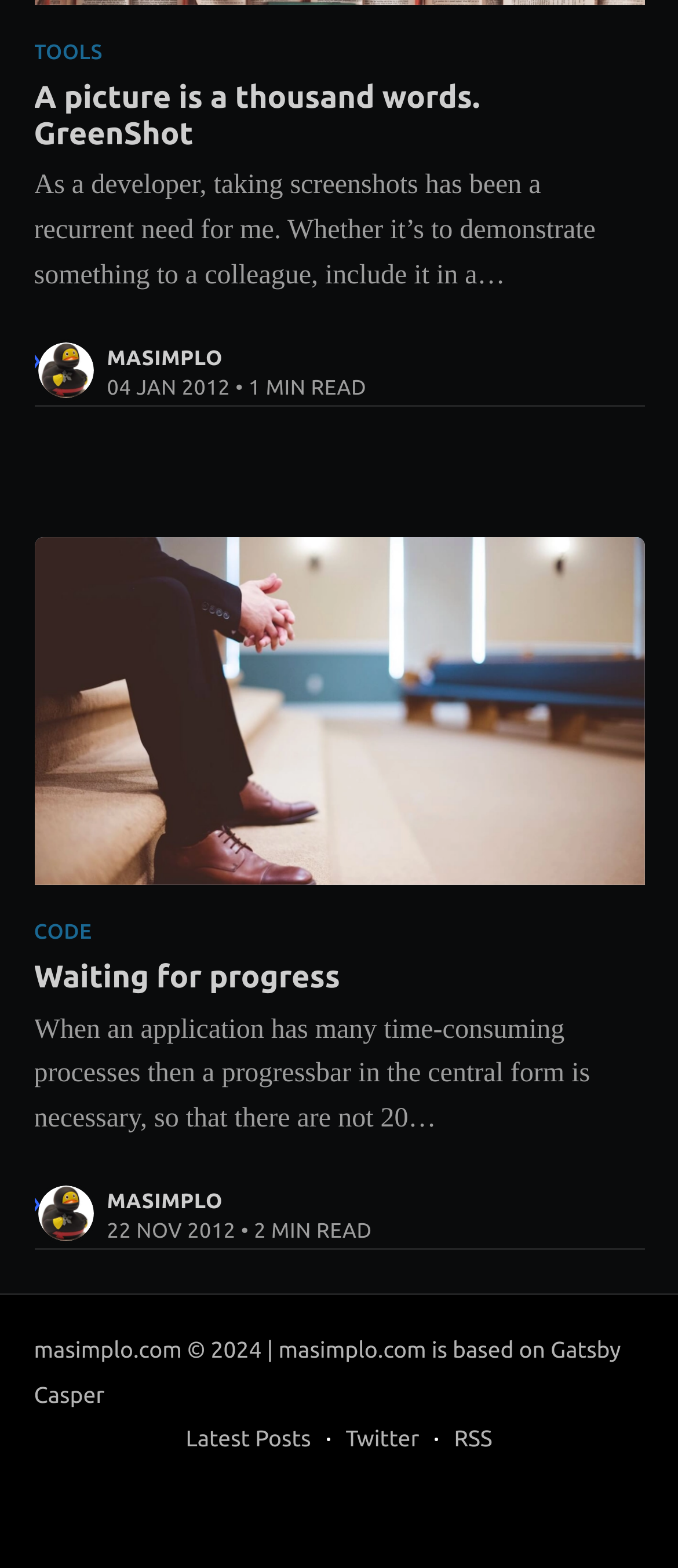Identify the bounding box coordinates of the element that should be clicked to fulfill this task: "Read the article 'Waiting for progress'". The coordinates should be provided as four float numbers between 0 and 1, i.e., [left, top, right, bottom].

[0.05, 0.342, 0.95, 0.564]